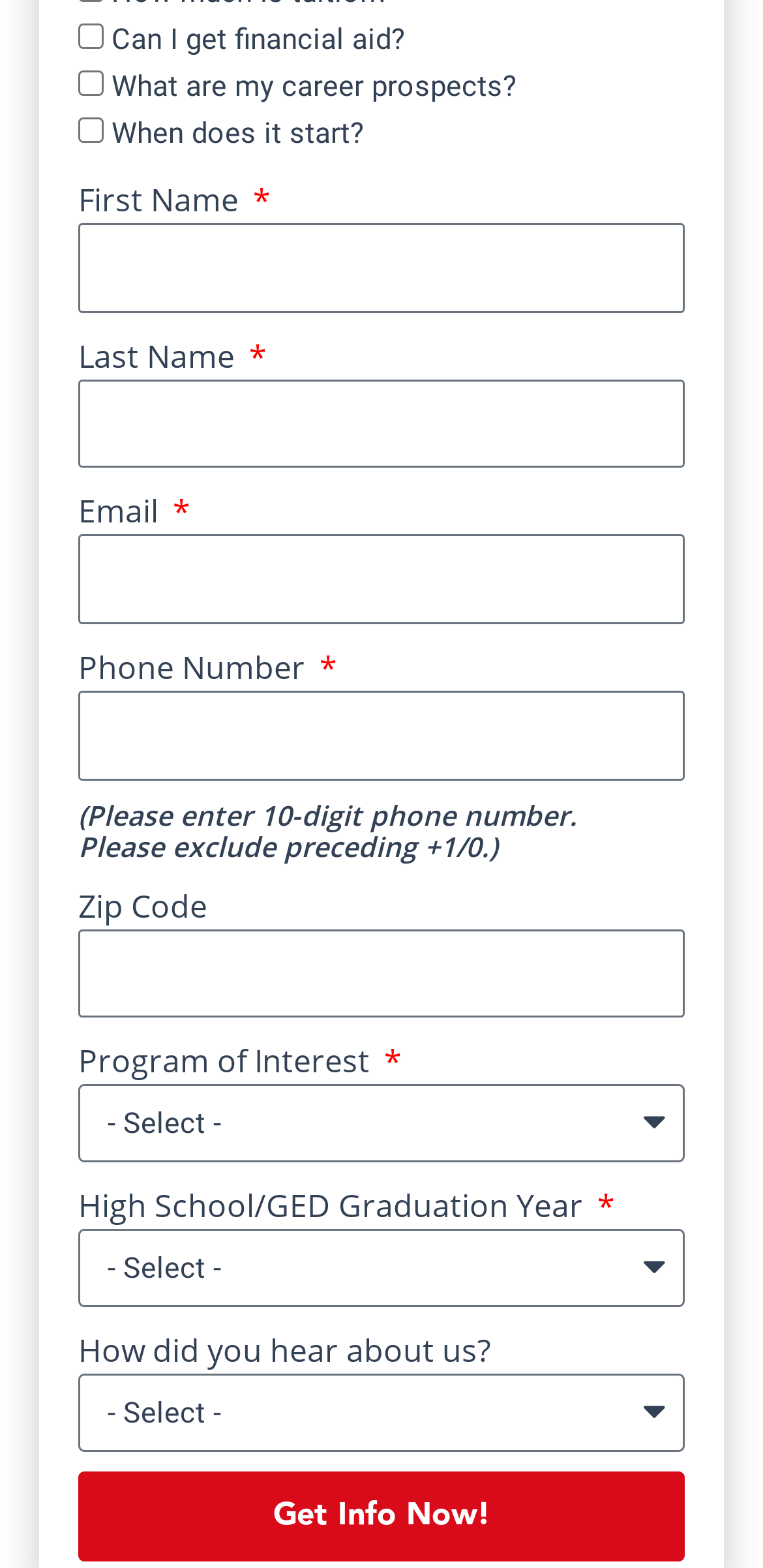Please identify the bounding box coordinates of the element's region that I should click in order to complete the following instruction: "Click 'Get Info Now!' button". The bounding box coordinates consist of four float numbers between 0 and 1, i.e., [left, top, right, bottom].

[0.103, 0.939, 0.897, 0.996]